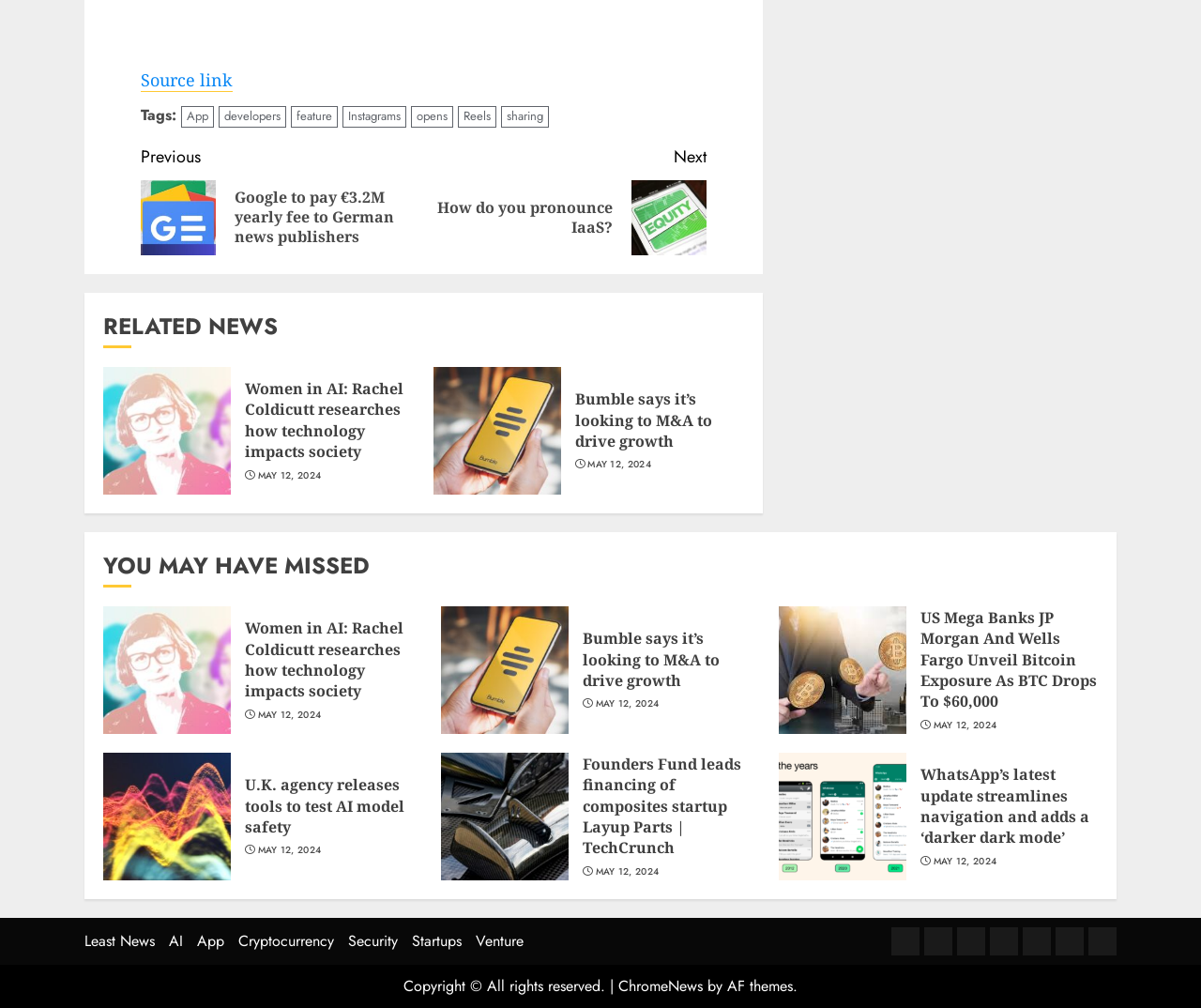What is the copyright information of the webpage?
Please give a detailed and elaborate answer to the question based on the image.

The copyright information of the webpage is 'Copyright © All rights reserved.' which can be found at the bottom of the webpage.